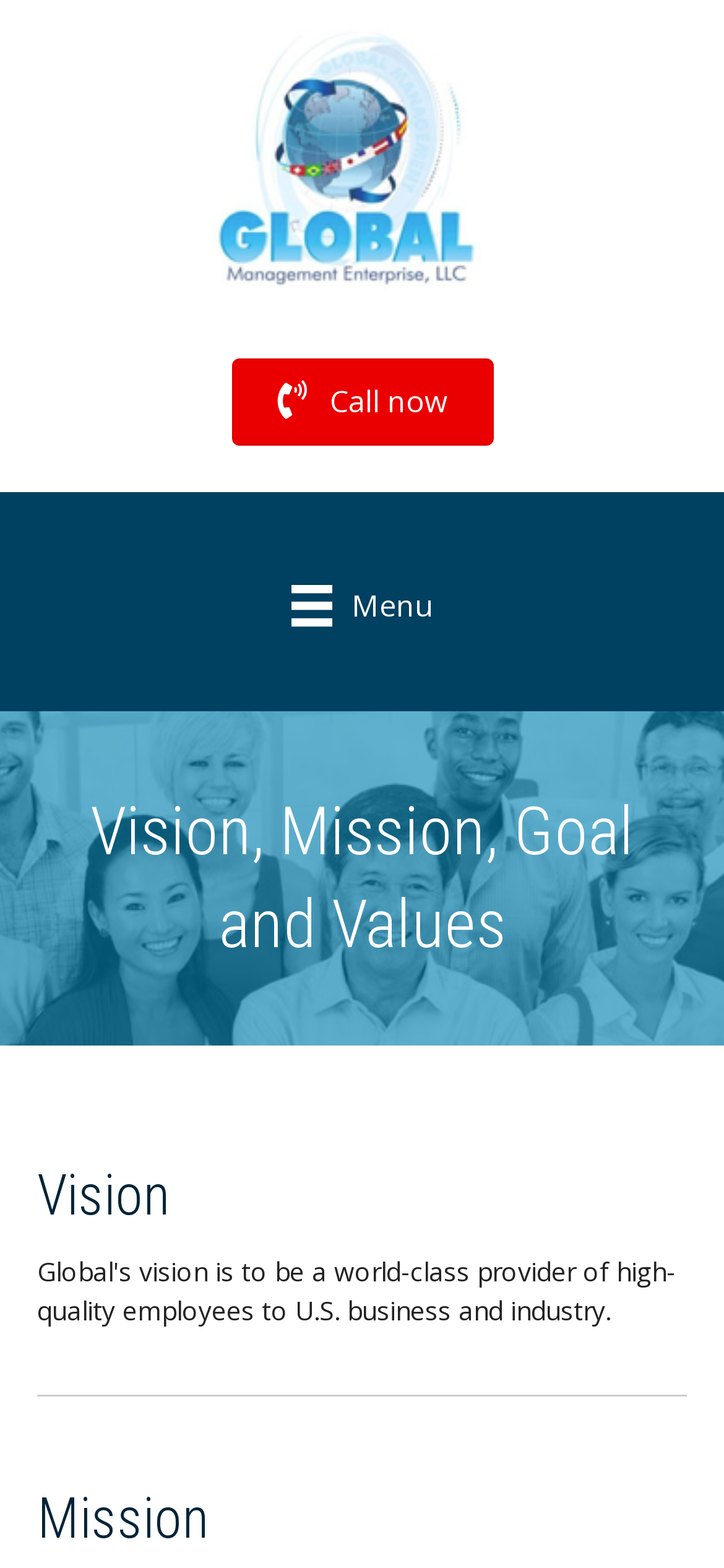Explain the webpage in detail, including its primary components.

The webpage is about Vision, Mission, Goals, and Values of Global Management Ent. LLC. At the top left, there is a logo of Global Management Enterprises, which is an image with a link. Below the logo, there is a "Call now" link. To the right of the "Call now" link, there is a "Menu" button with an icon. 

The main content of the webpage is divided into three sections, each with a heading. The first section is titled "Vision, Mission, Goal and Values", which is located at the top center of the page. Below this section, there are two more sections, one titled "Vision" and the other titled "Mission", which are located at the middle and bottom center of the page, respectively.